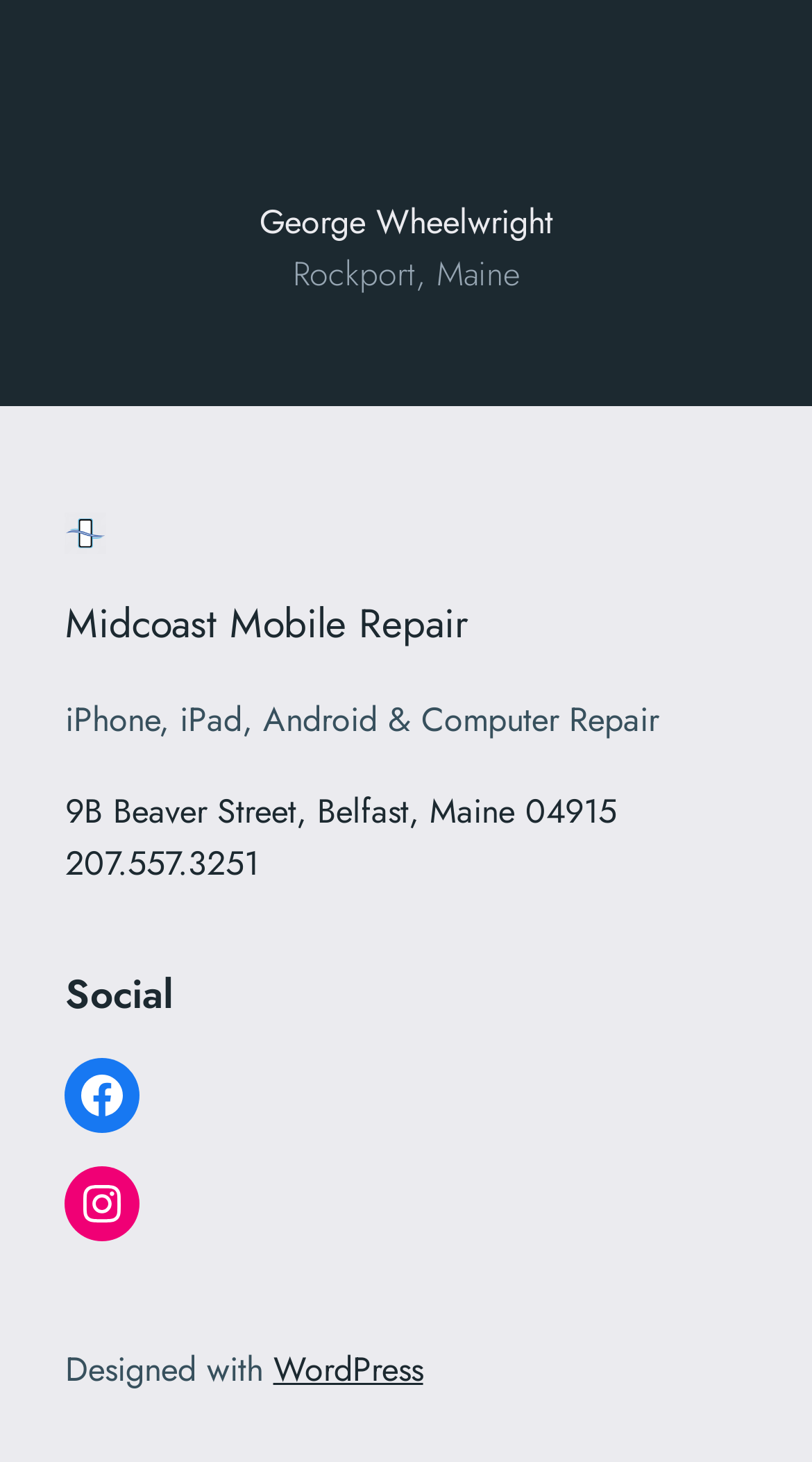Identify the bounding box for the described UI element: "parent_node: Home".

None